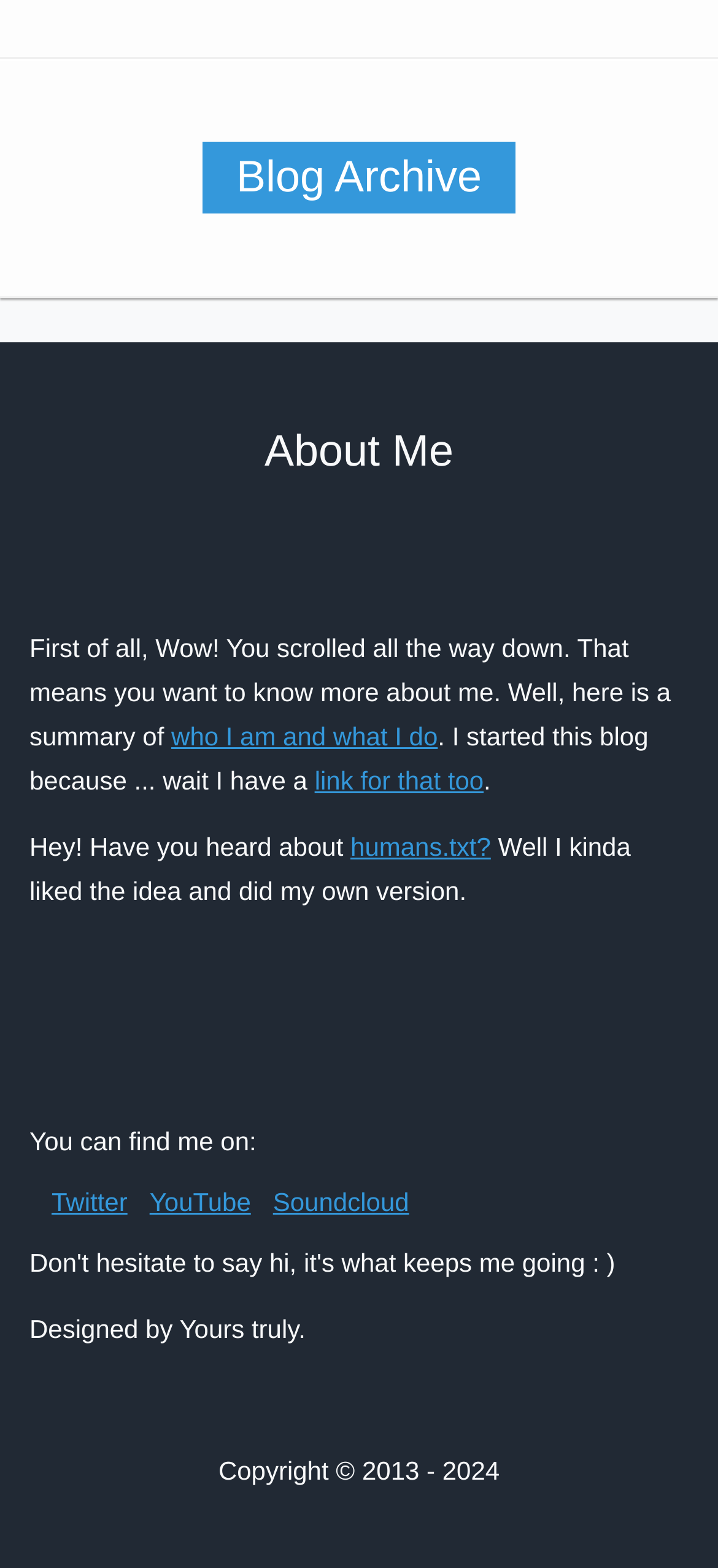Based on the element description: "Careers", identify the bounding box coordinates for this UI element. The coordinates must be four float numbers between 0 and 1, listed as [left, top, right, bottom].

None